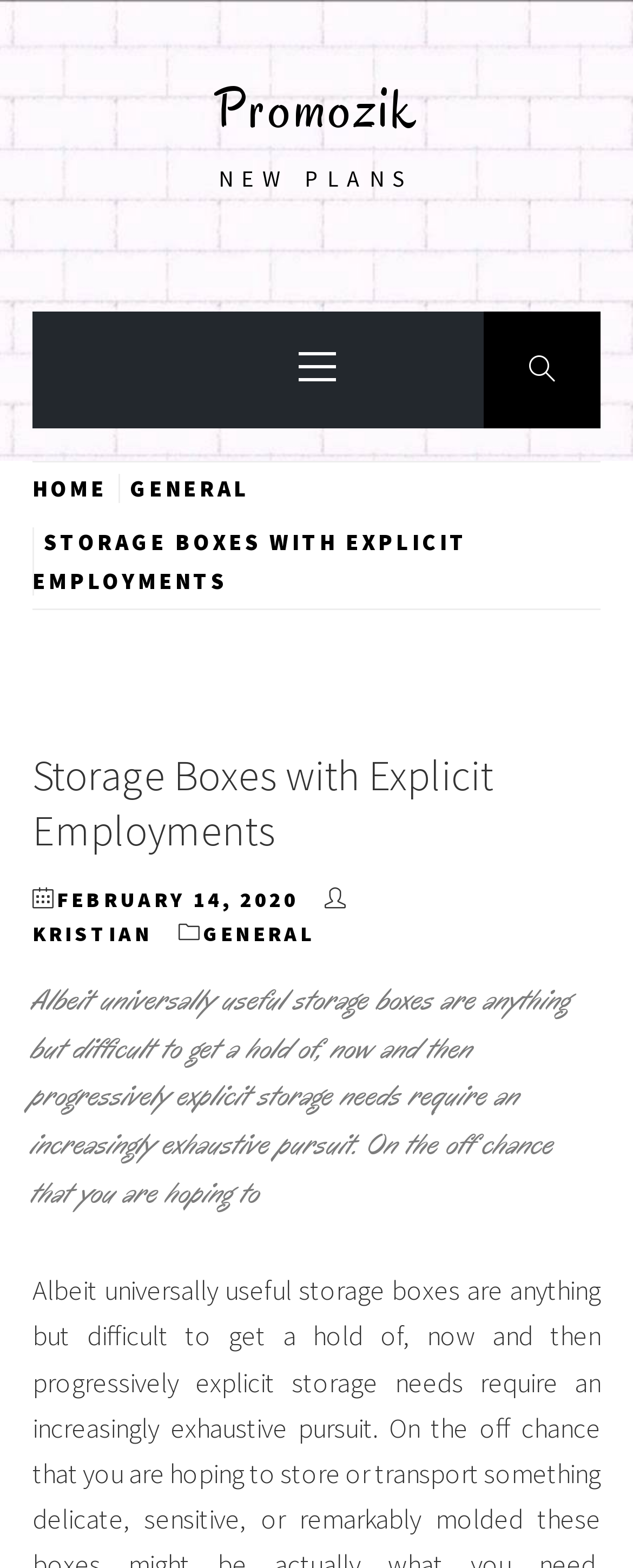Find and indicate the bounding box coordinates of the region you should select to follow the given instruction: "visit author's page".

[0.051, 0.587, 0.241, 0.604]